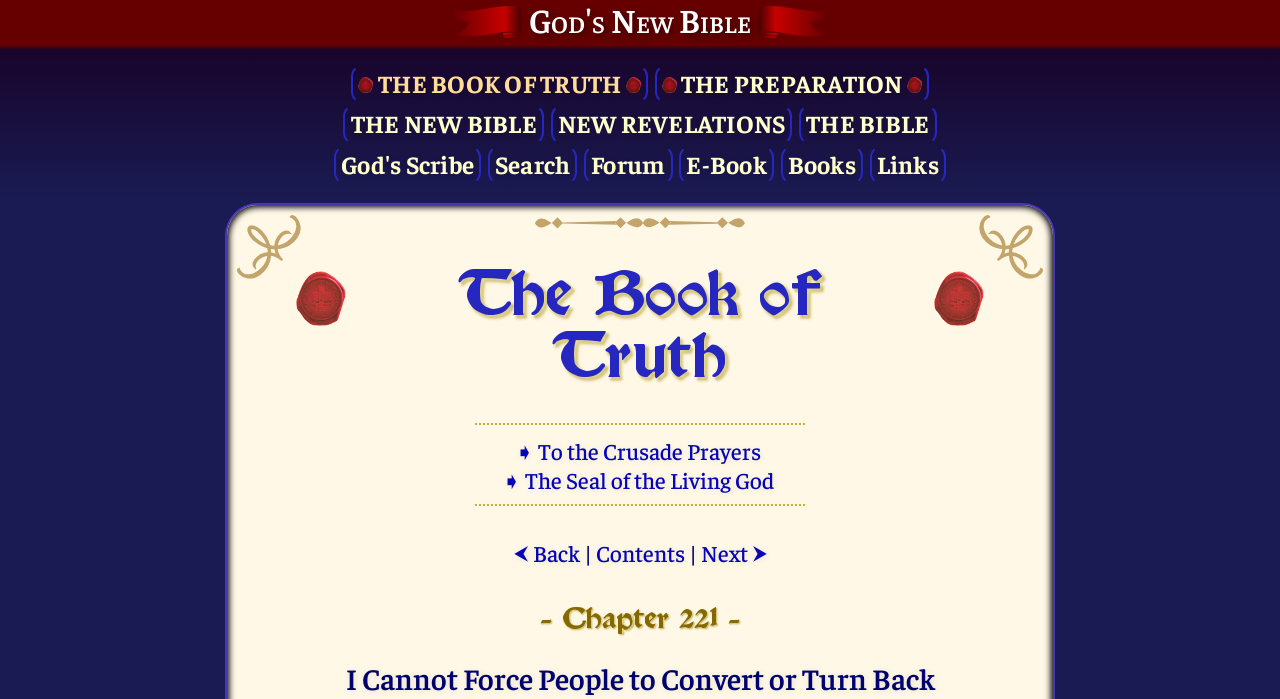Use a single word or phrase to respond to the question:
What is the orientation of the separator at [0.371, 0.605, 0.629, 0.608]?

Horizontal